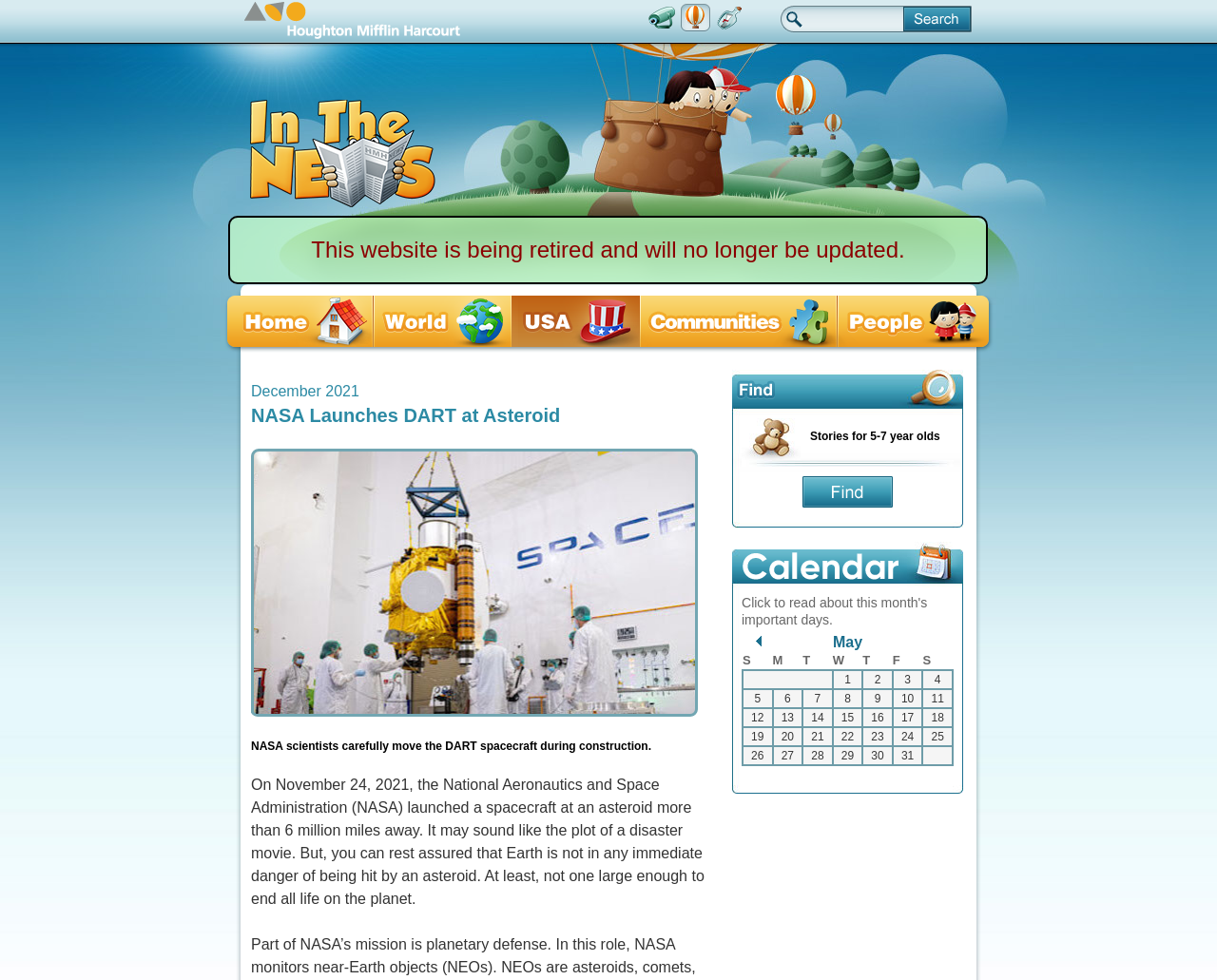Detail the various sections and features present on the webpage.

This webpage is about NASA launching a spacecraft at an asteroid, with a focus on news and educational content. At the top, there is a header section with a link to "Houghton Mifflin Harcourt" and an image of the company's logo. Below this, there are three small images of a cityscape, hot air balloons, and a message in a bottle, which may be decorative or represent different topics.

On the left side, there is a search bar with a submit button, and below it, a link to "HMH In The News" with an image of a news logo. There is also a heading that announces the website is being retired and will no longer be updated.

The main content area has a heading that reads "NASA Launches DART at Asteroid" and an image of the spacecraft. Below this, there is a paragraph of text that describes the launch of the spacecraft and its purpose. The text explains that the launch is not a cause for concern and that Earth is not in danger of being hit by an asteroid.

On the right side, there is a section with a heading that reads "Stories for 5-7 year olds" and a link to "Find" with an image of a magnifying glass. Below this, there is a calendar section with a heading that reads "Click to read about this month's important days." The calendar displays the days of the month, with some days having links to view posts.

At the bottom of the page, there are several links to different topics, including "Home", "World", "USA", "Communities", and "People".